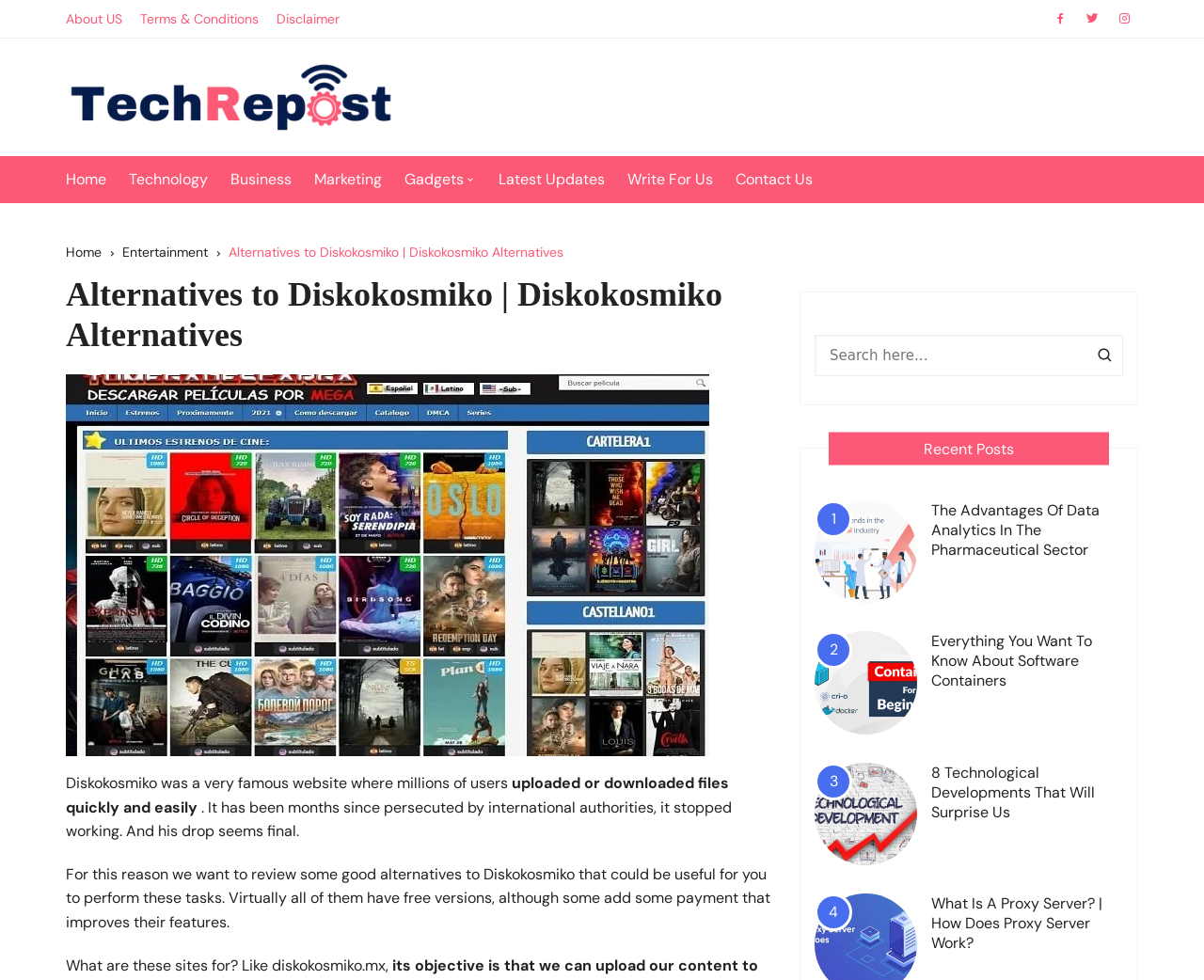Respond with a single word or phrase to the following question: What is the purpose of Diskokosmiko?

File sharing